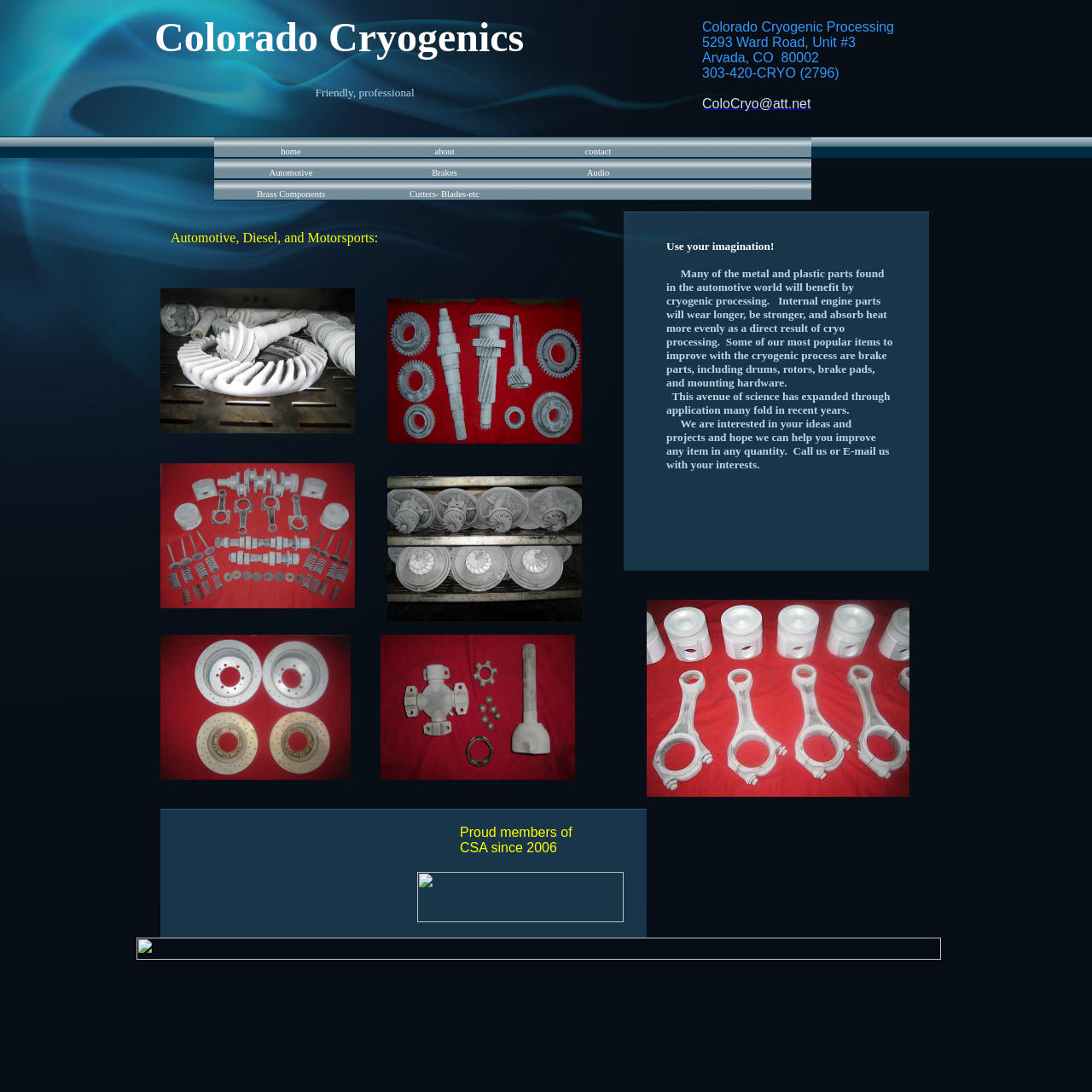Locate the coordinates of the bounding box for the clickable region that fulfills this instruction: "Click the 'PRODUCTS' link".

None